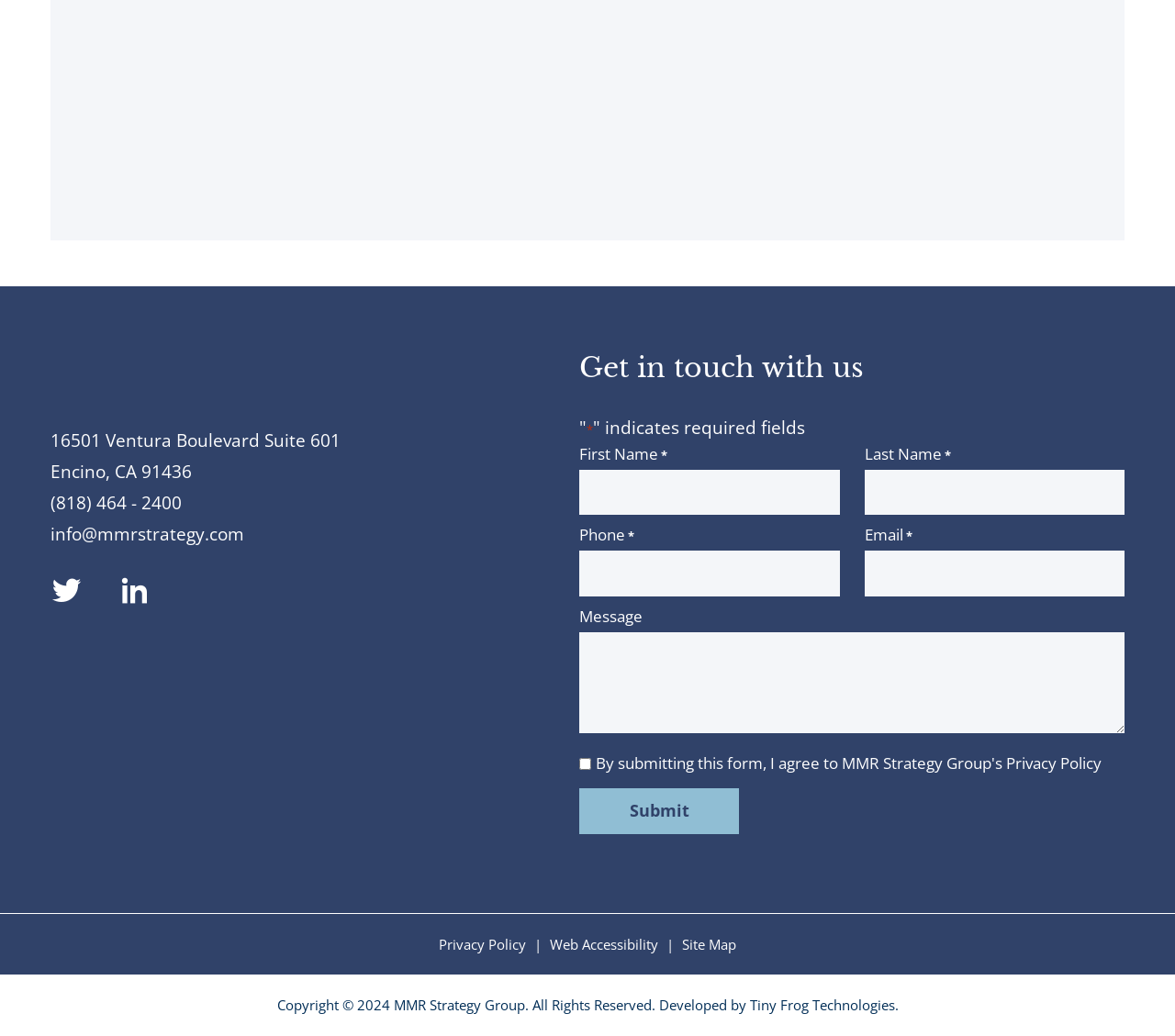Provide a brief response using a word or short phrase to this question:
What is the name of the company?

MMR Strategy Group